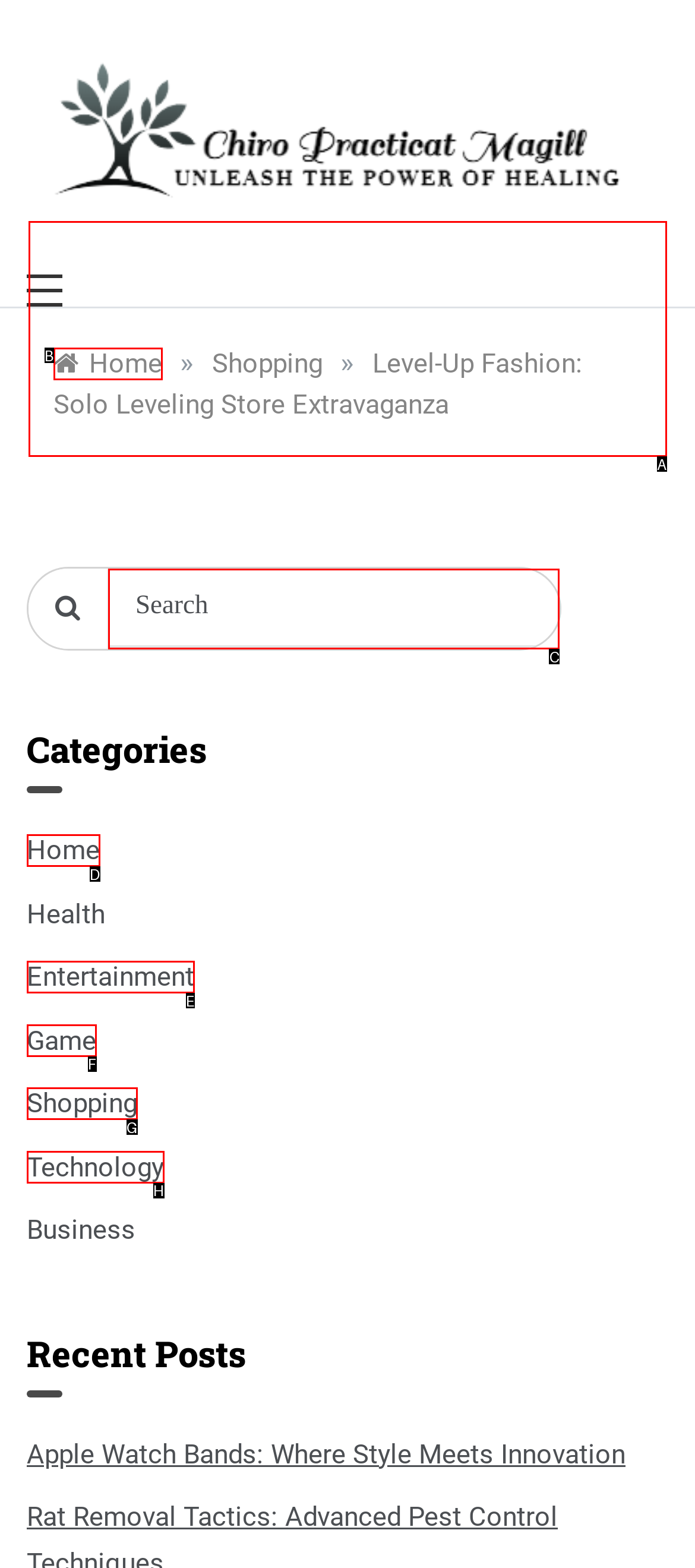Out of the given choices, which letter corresponds to the UI element required to Visit IPQualityScore.com? Answer with the letter.

None